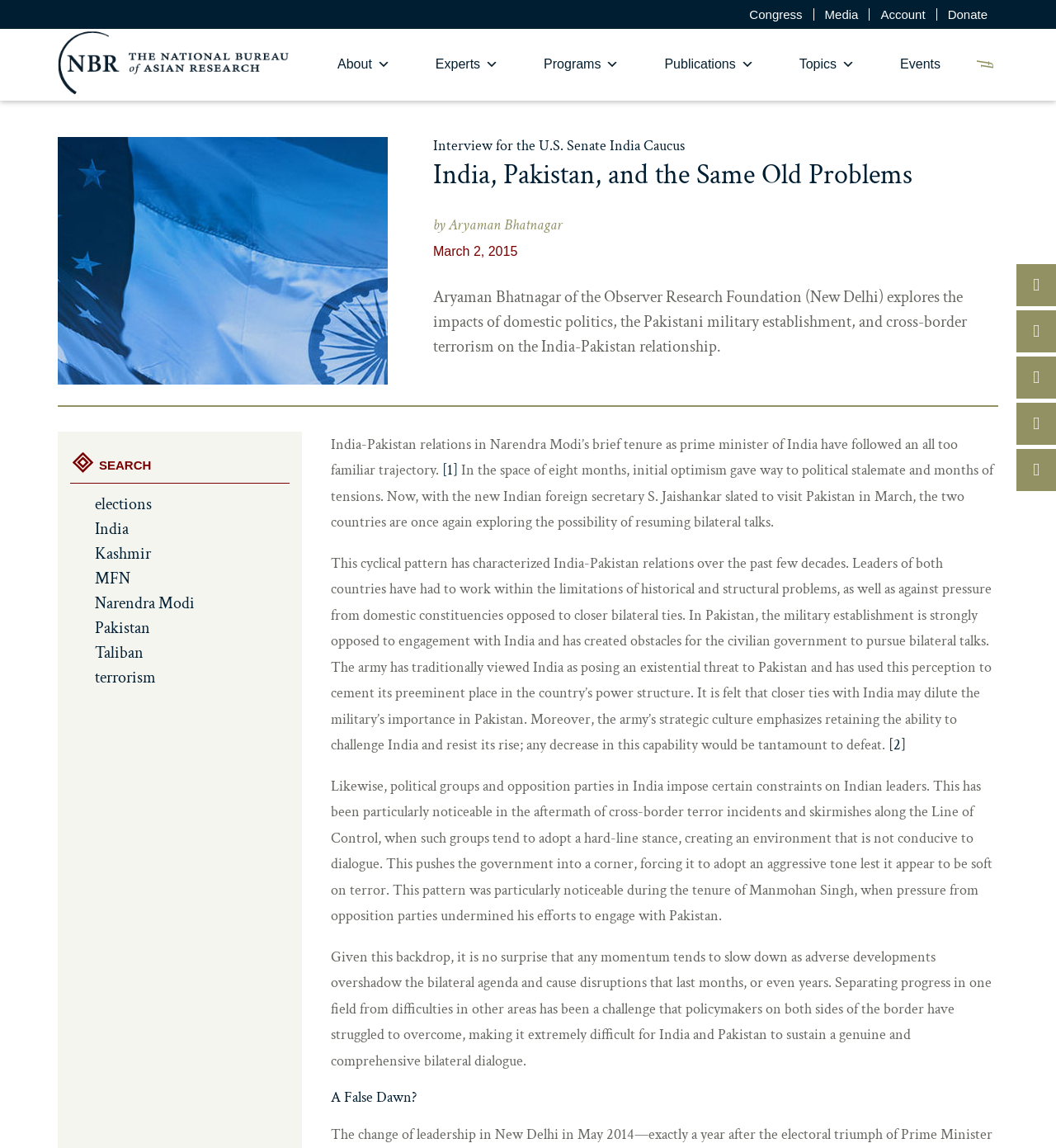Respond with a single word or short phrase to the following question: 
What is the date of the article?

March 2, 2015